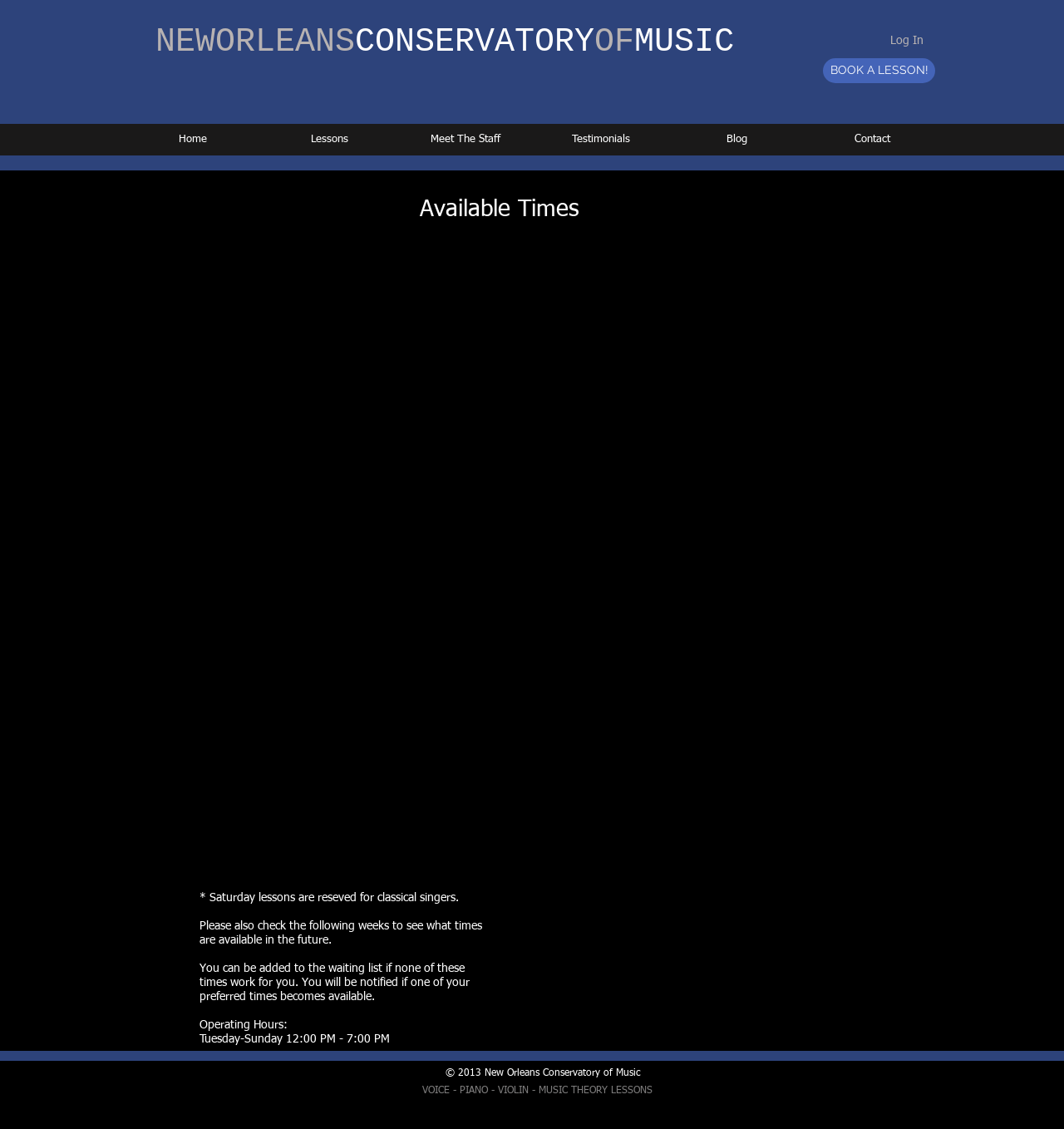Provide an in-depth caption for the elements present on the webpage.

This webpage is about Guy Tem Voice Studio, specifically showcasing the vocal coach's availability for lessons. At the top, there is a heading "NEWORLEANSCONSERVATORYOFMUSIC" followed by a "Log In" button and a "BOOK A LESSON!" link. Below these elements, there is a navigation menu with links to different sections of the website, including "Home", "Lessons", "Meet The Staff", "Testimonials", "Blog", and "Contact".

The main content of the page is divided into two sections. The first section has a heading "Available Times" and provides information about the coach's schedule. There are several paragraphs of text explaining the availability of lessons, including a note about Saturday lessons being reserved for classical singers. Additionally, there is information about being added to a waiting list if none of the available times work for the student.

The second section displays the operating hours of the studio, which are Tuesday to Sunday from 12:00 PM to 7:00 PM. At the very bottom of the page, there is a copyright notice and a brief description of the services offered by the studio, including voice, piano, violin, and music theory lessons.